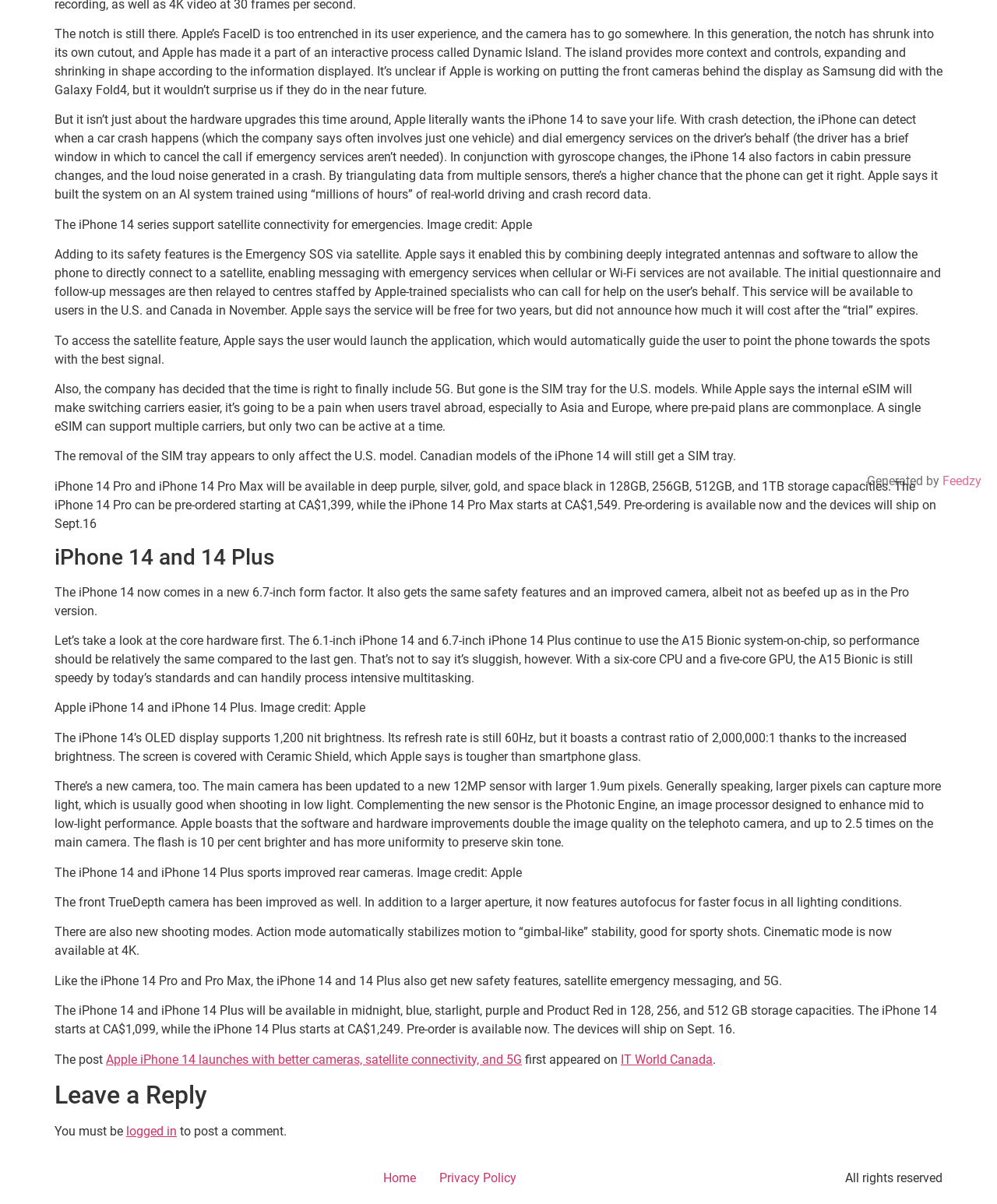Determine the bounding box coordinates for the UI element matching this description: "IT World Canada".

[0.623, 0.874, 0.715, 0.886]